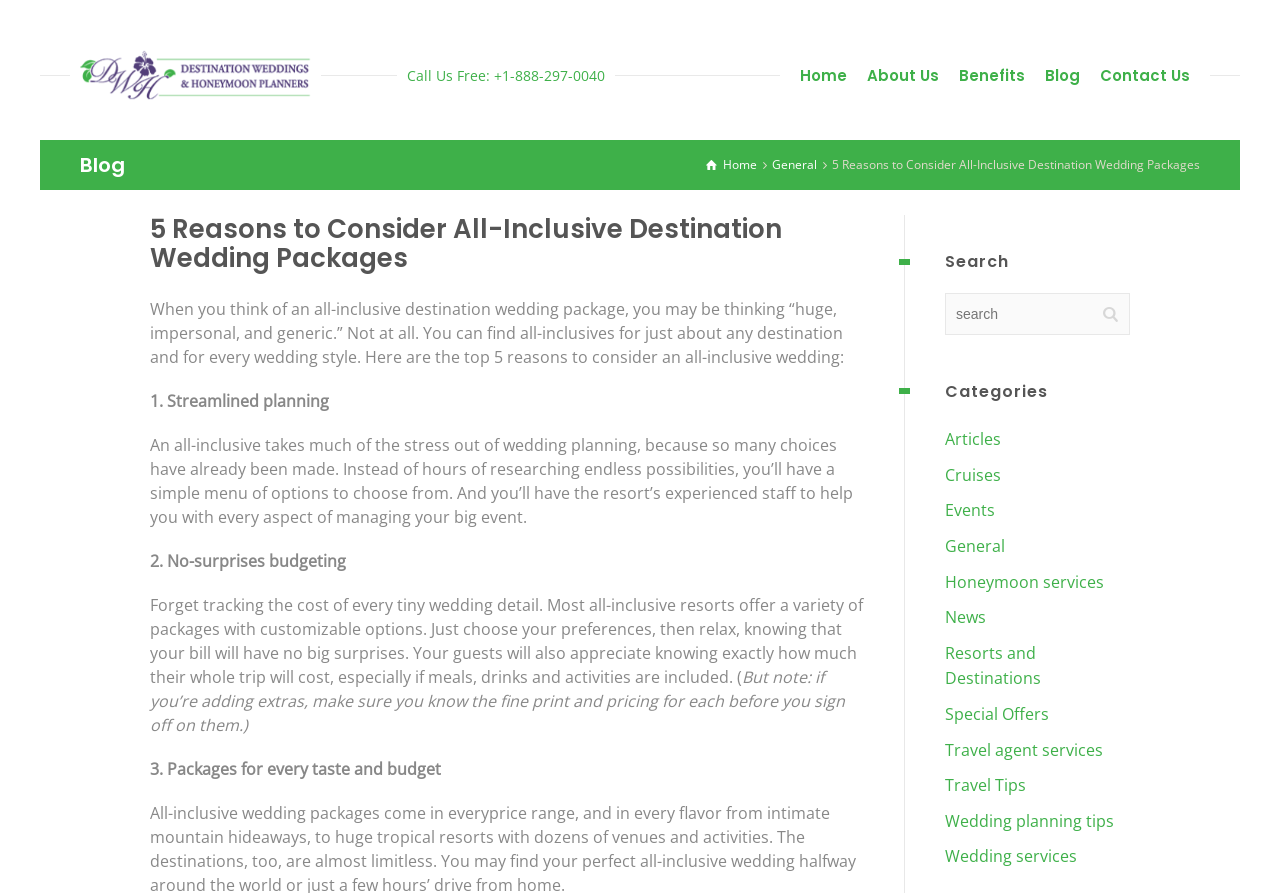How many reasons are given to consider all-inclusive wedding packages?
By examining the image, provide a one-word or phrase answer.

5